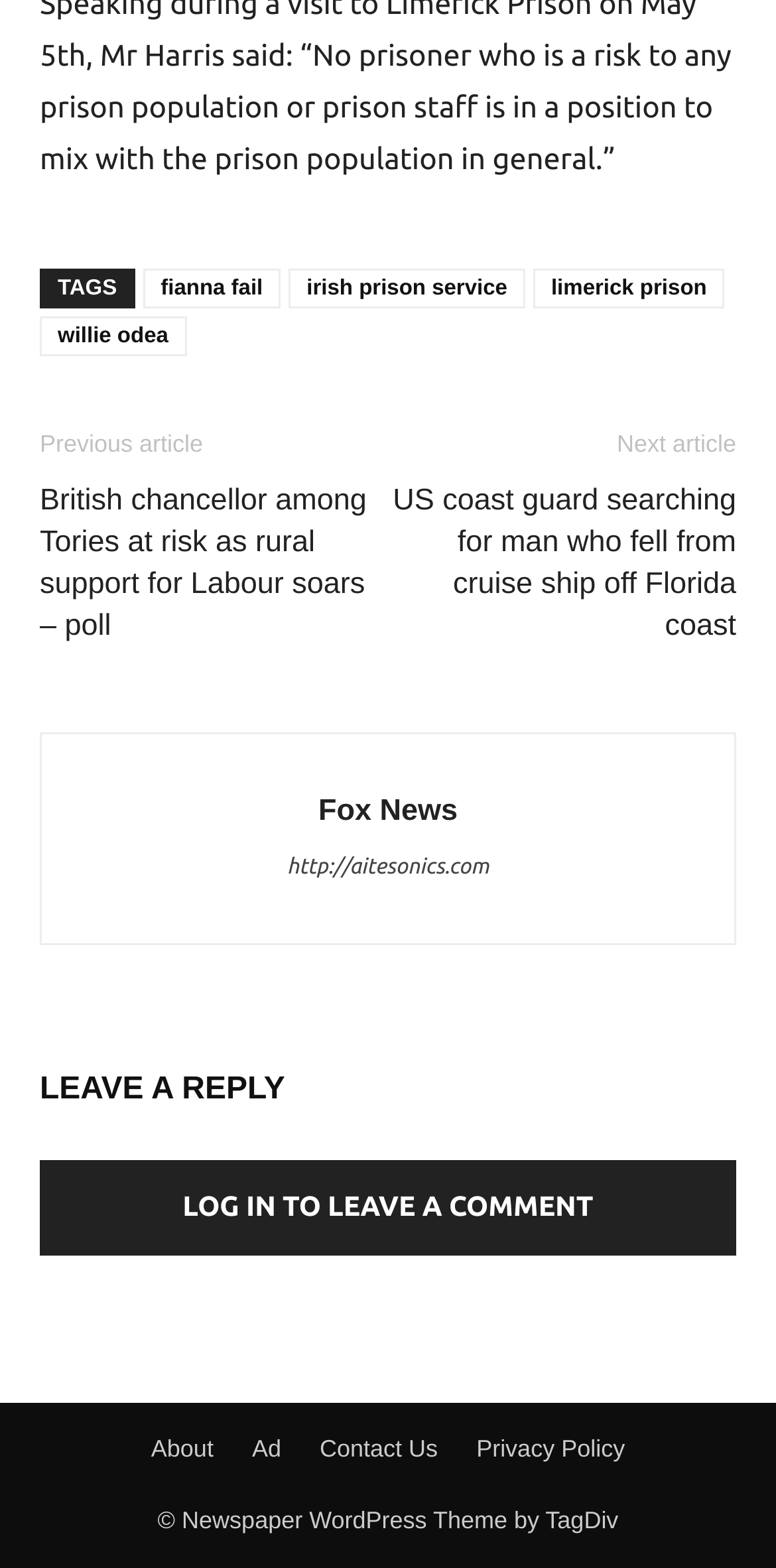Identify the bounding box coordinates of the region I need to click to complete this instruction: "Visit the 'Fox News' website".

[0.41, 0.507, 0.59, 0.528]